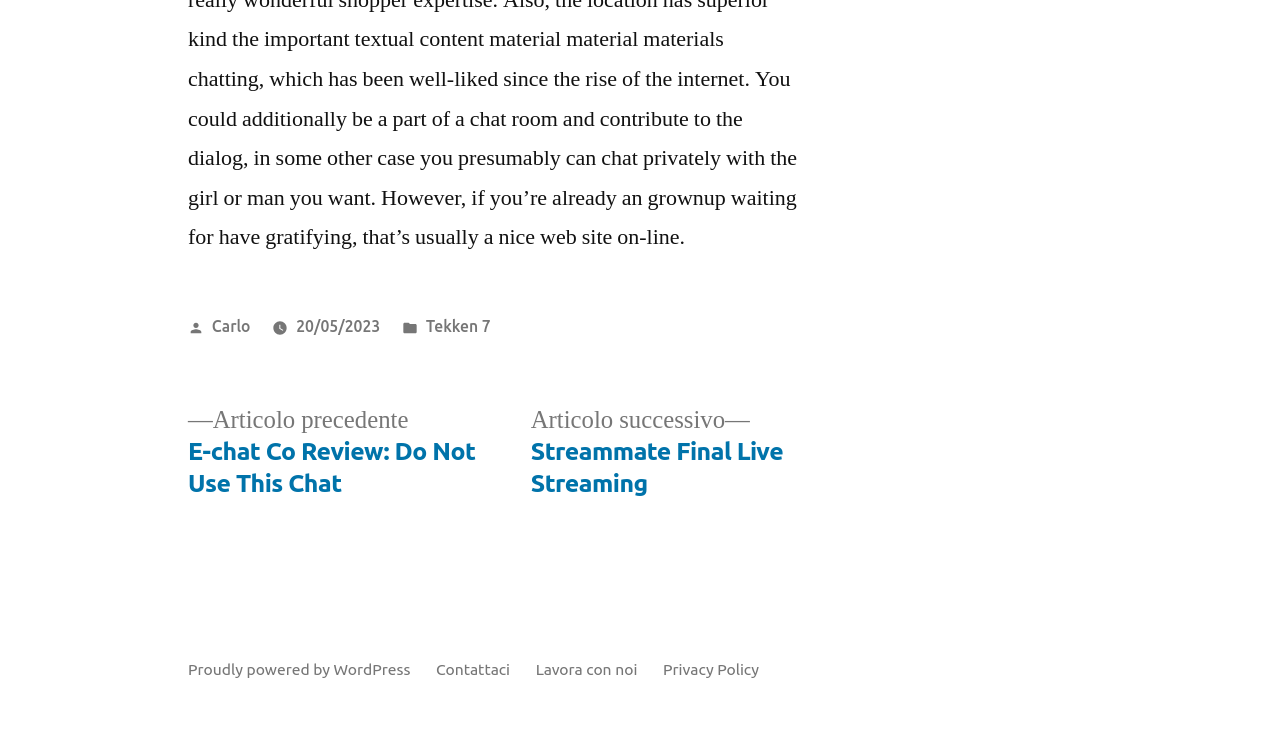Who published the article?
Use the image to answer the question with a single word or phrase.

Carlo